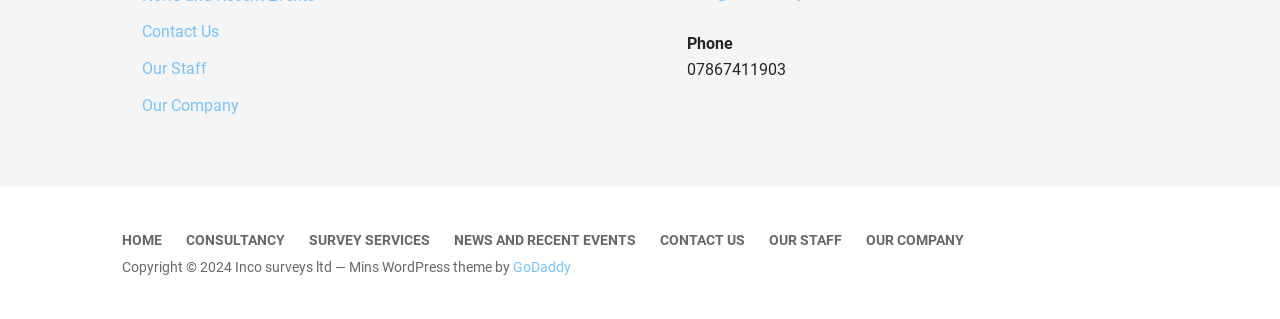Please predict the bounding box coordinates of the element's region where a click is necessary to complete the following instruction: "view Our Company". The coordinates should be represented by four float numbers between 0 and 1, i.e., [left, top, right, bottom].

[0.111, 0.274, 0.463, 0.372]